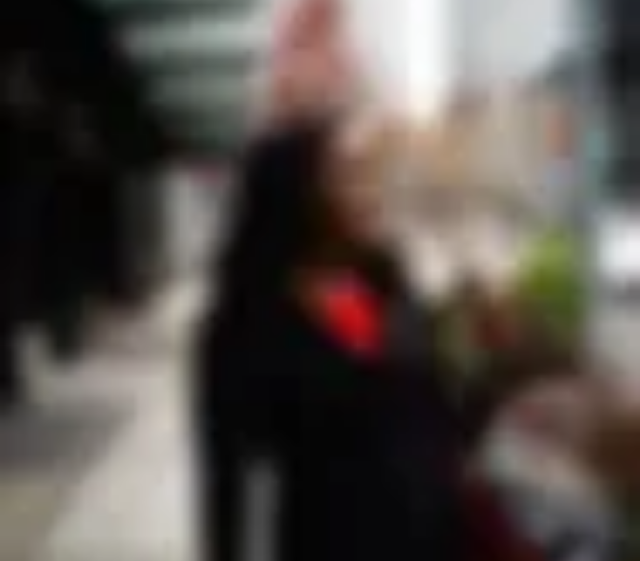Describe all significant details and elements found in the image.

The image captures a moment involving a woman in a black outfit, prominently displaying a bright red accessory, possibly a scarf or necklace. She appears to be outdoors, suggesting an urban setting typical of business environments. In the background, elements of a cityscape can be seen, including blurred figures and buildings, indicating a busy atmosphere. This image aligns with the theme of business credit building, as it is featured on a webpage dedicated to services for business owners seeking to enhance their credit. Such visuals are likely used to connect with professionals looking for guidance in business credit management, reflecting the proactive approach offered by the consulting service highlighted on the page.